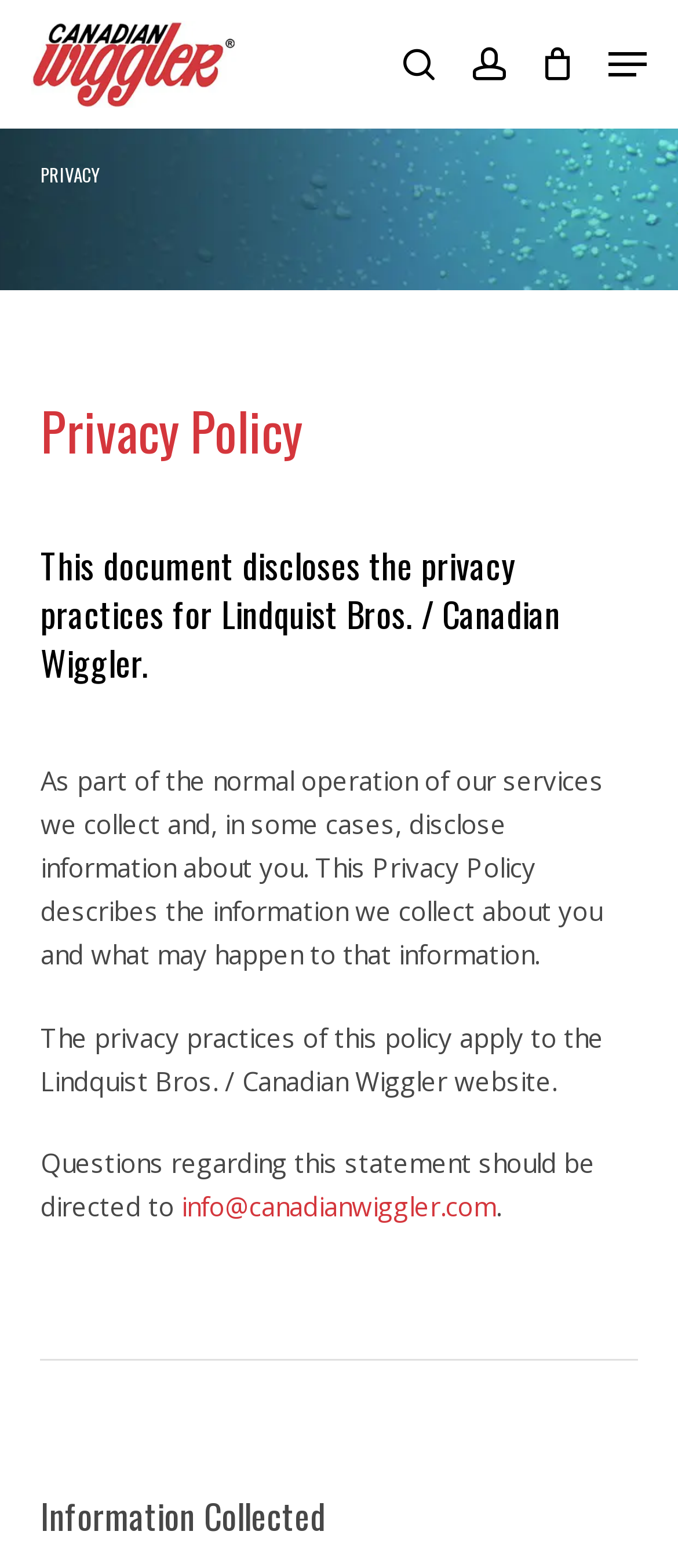Locate the bounding box coordinates of the clickable area needed to fulfill the instruction: "go to Canadian Wiggler homepage".

[0.046, 0.013, 0.348, 0.069]